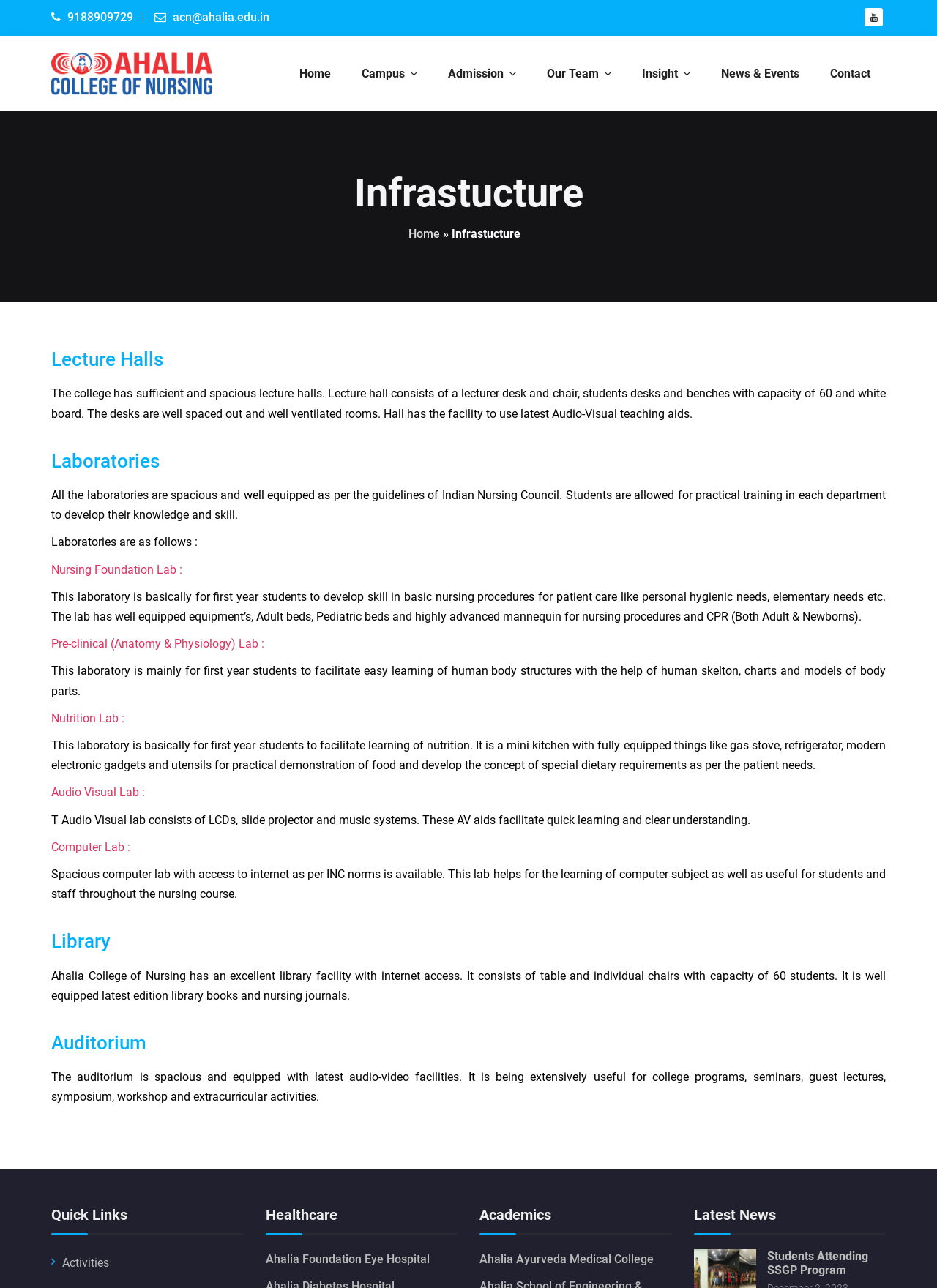How many laboratories are mentioned?
Respond to the question with a well-detailed and thorough answer.

I counted the number of laboratory names mentioned in the webpage, which are Nursing Foundation Lab, Pre-clinical (Anatomy & Physiology) Lab, Nutrition Lab, Audio Visual Lab, and Computer Lab.